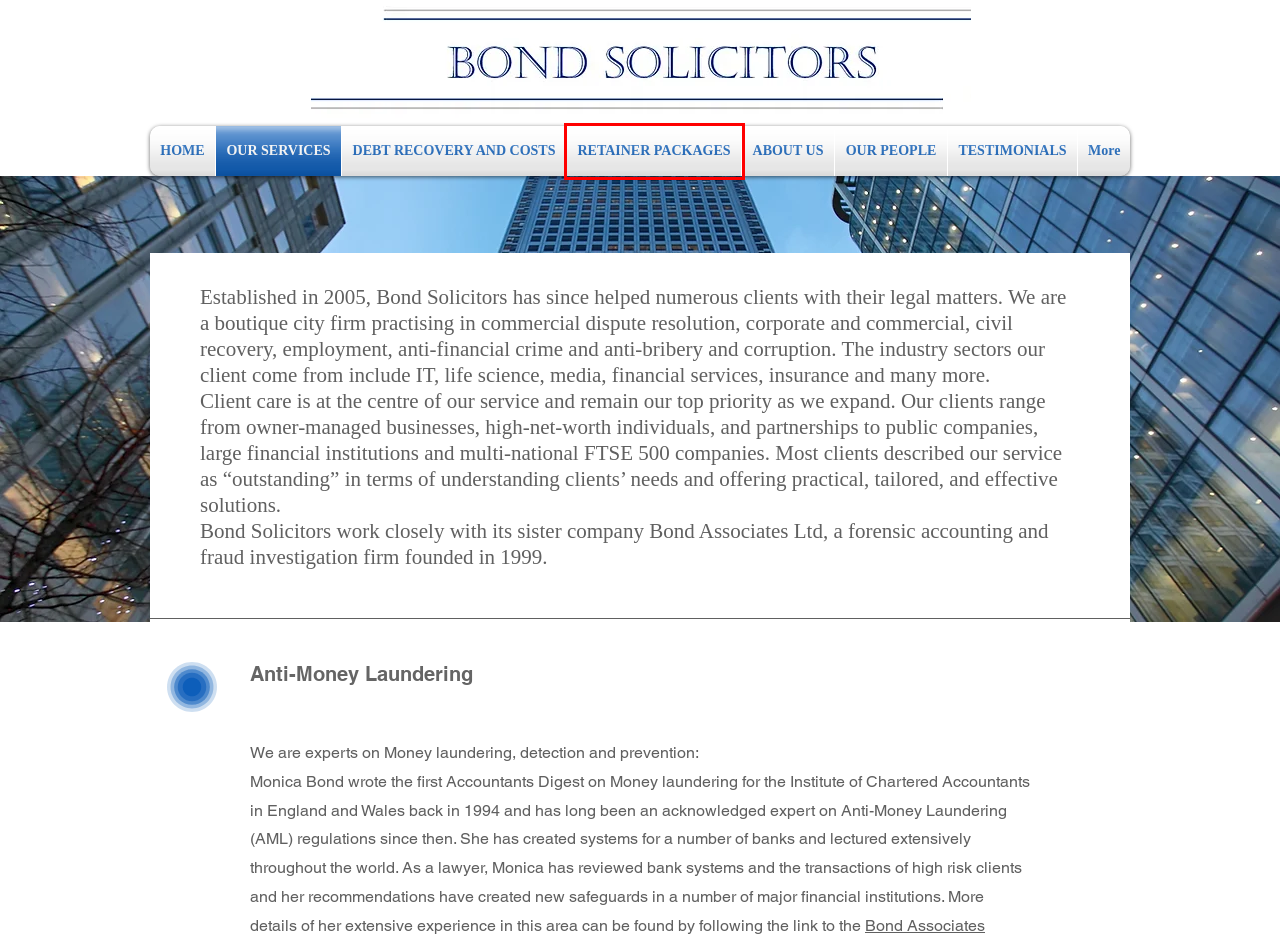Observe the screenshot of a webpage with a red bounding box around an element. Identify the webpage description that best fits the new page after the element inside the bounding box is clicked. The candidates are:
A. RETAINER PACKAGES | Bond Solicitors
B. LEGAL NOTICES | Bond Solicitors
C. HOME | Bond Associates
D. SRA | Organisation details | Solicitors Regulation Authority
E. DEBT RECOVERY AND COSTS | Bond Solicitors
F. OUR PEOPLE | Bond Solicitors
G. TESTIMONIALS | Bond Solicitors
H. Solicitors | Bond Solicitors | England

A